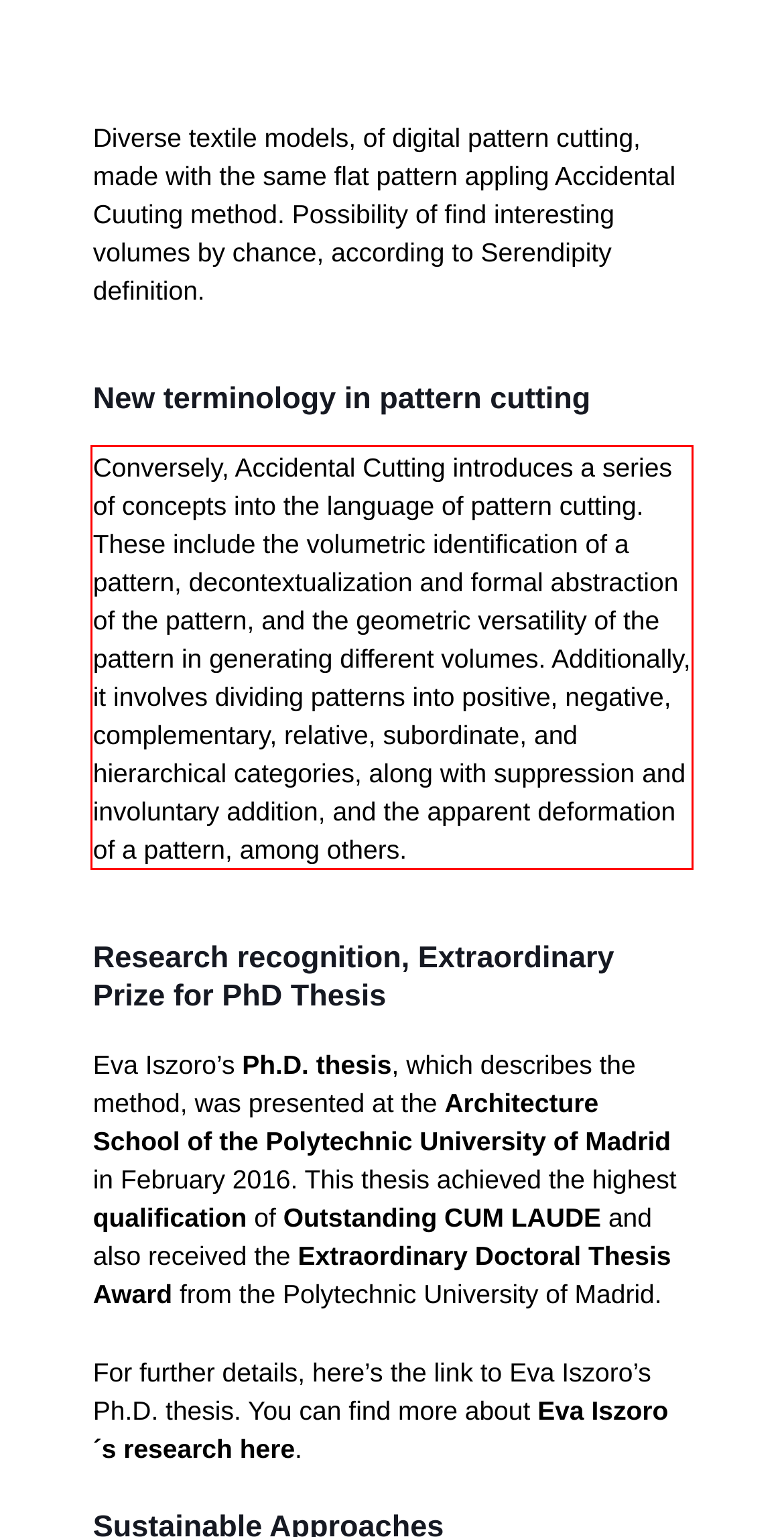Identify the text inside the red bounding box on the provided webpage screenshot by performing OCR.

Conversely, Accidental Cutting introduces a series of concepts into the language of pattern cutting. These include the volumetric identification of a pattern, decontextualization and formal abstraction of the pattern, and the geometric versatility of the pattern in generating different volumes. Additionally, it involves dividing patterns into positive, negative, complementary, relative, subordinate, and hierarchical categories, along with suppression and involuntary addition, and the apparent deformation of a pattern, among others.